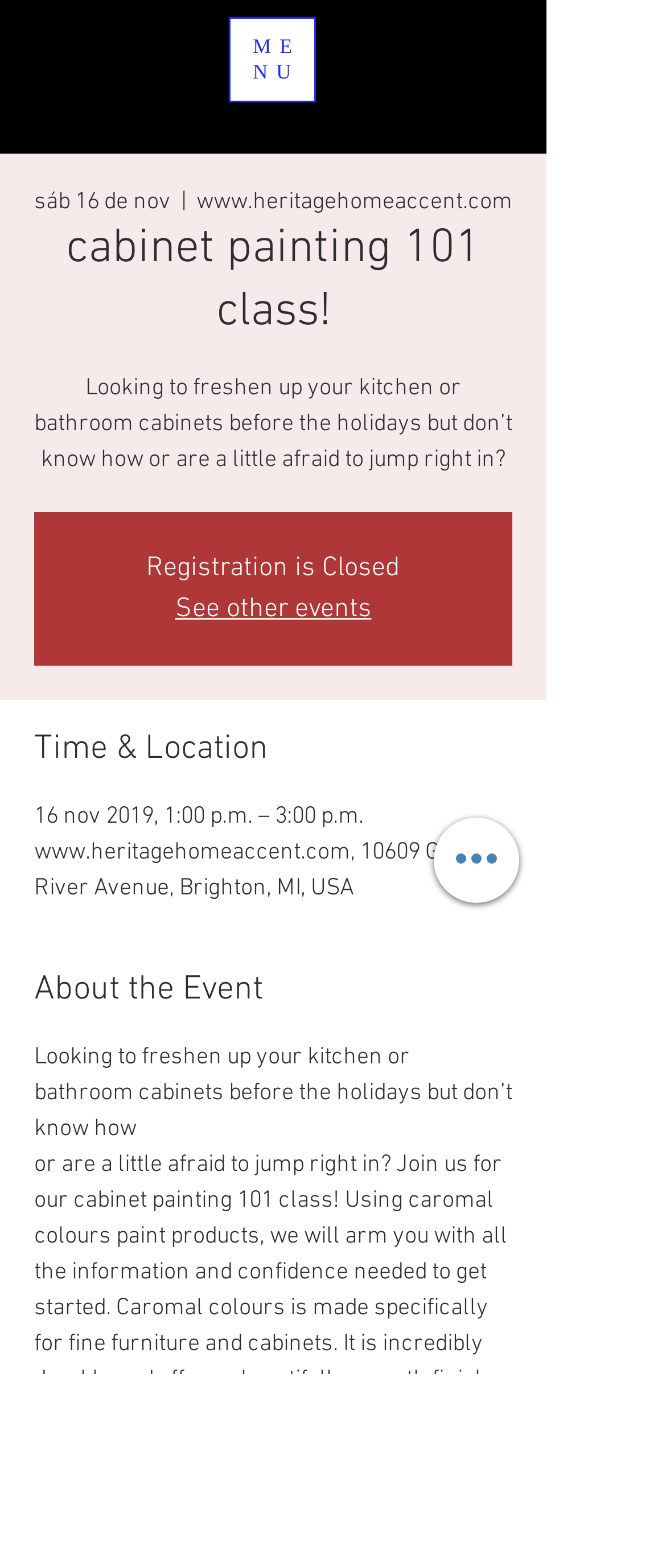Where is the event located?
Please use the image to deliver a detailed and complete answer.

The event location is mentioned in the webpage as 'www.heritagehomeaccent.com, 10609 Grand River Avenue, Brighton, MI, USA', which indicates that the event is taking place at Heritage Home Accent in Brighton, Michigan, USA.